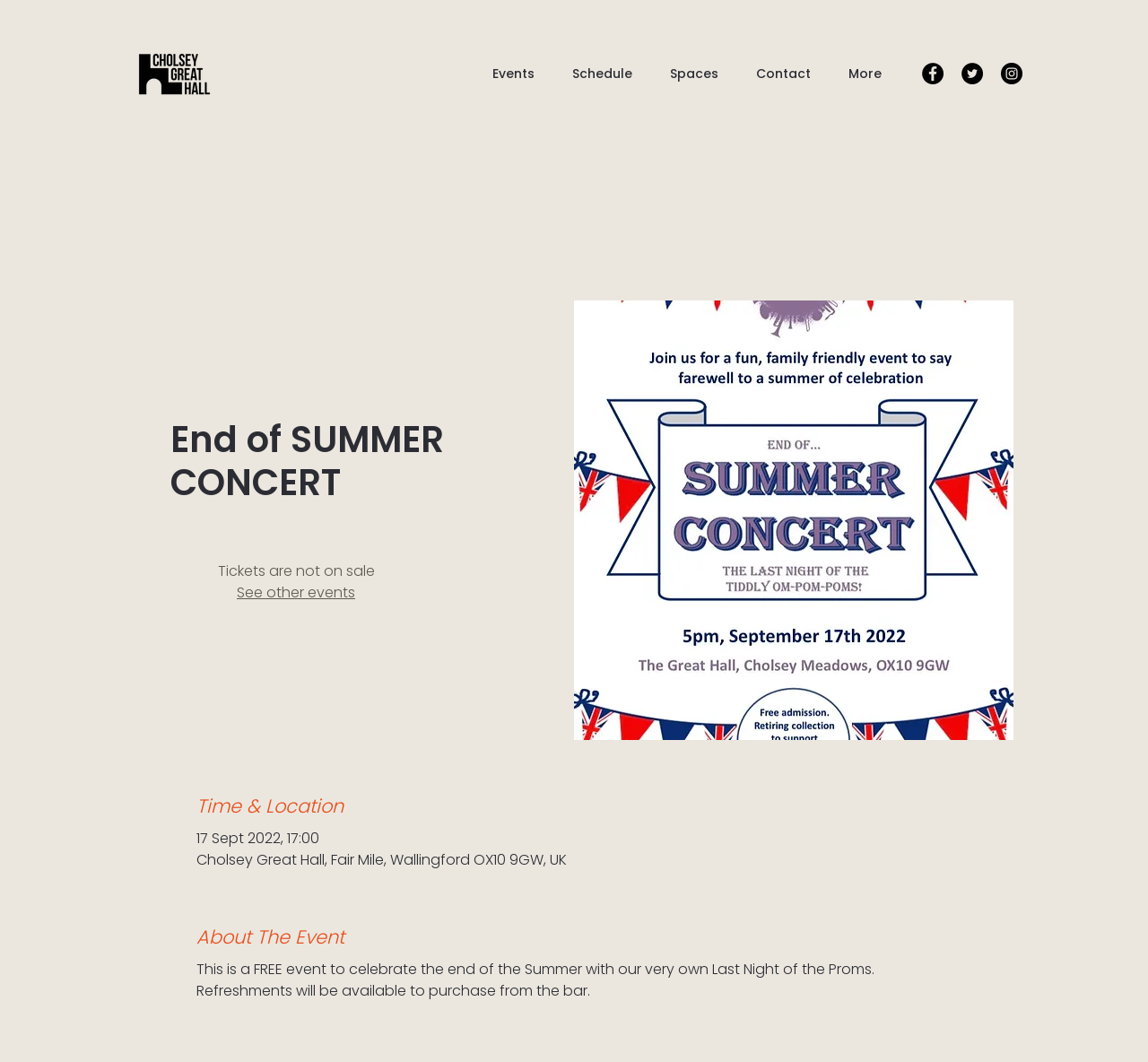Provide a brief response to the question below using a single word or phrase: 
What is the date of the event?

17 Sept 2022